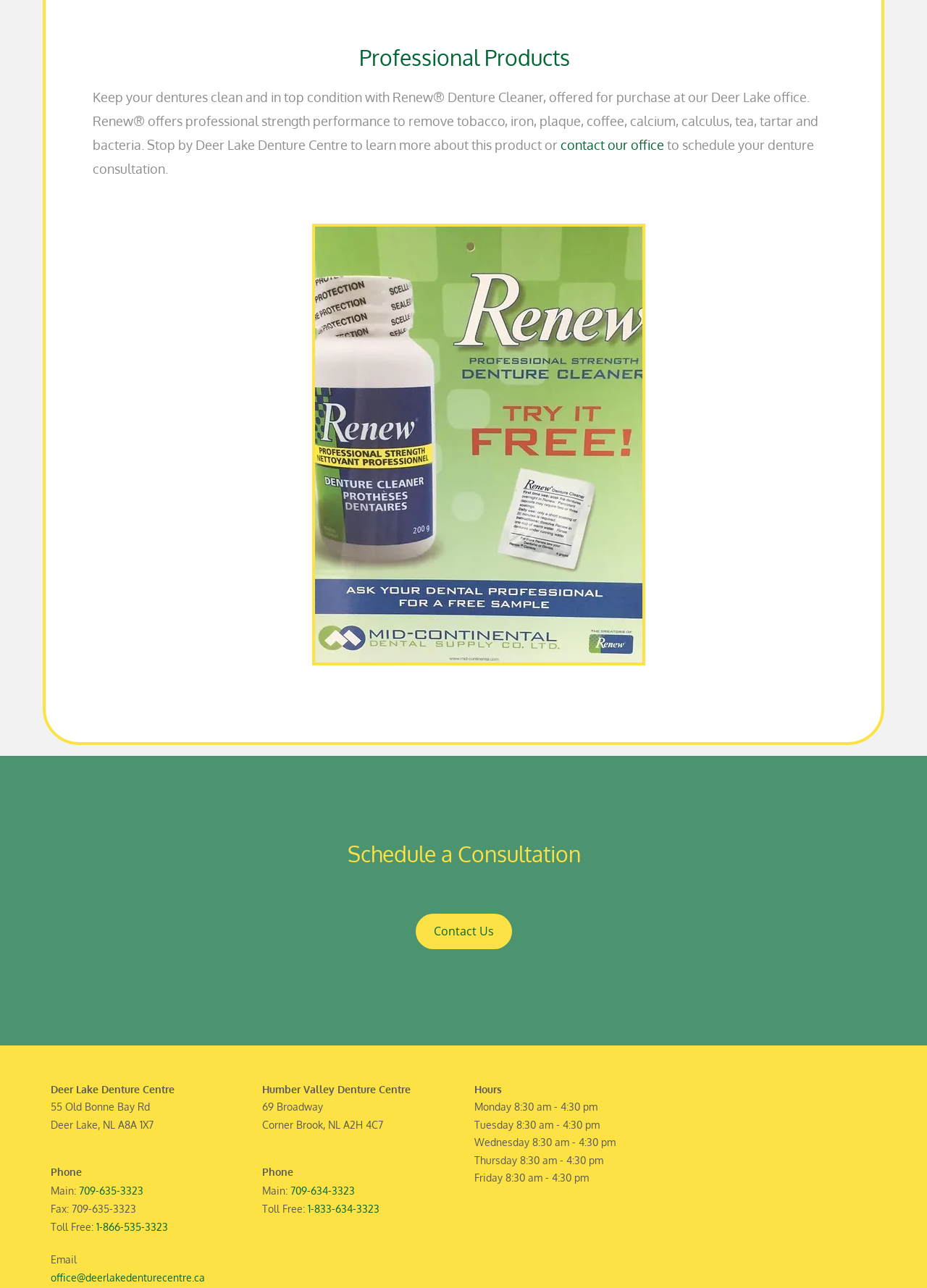Use a single word or phrase to answer the question:
What is the name of the denture centre?

Deer Lake Denture Centre